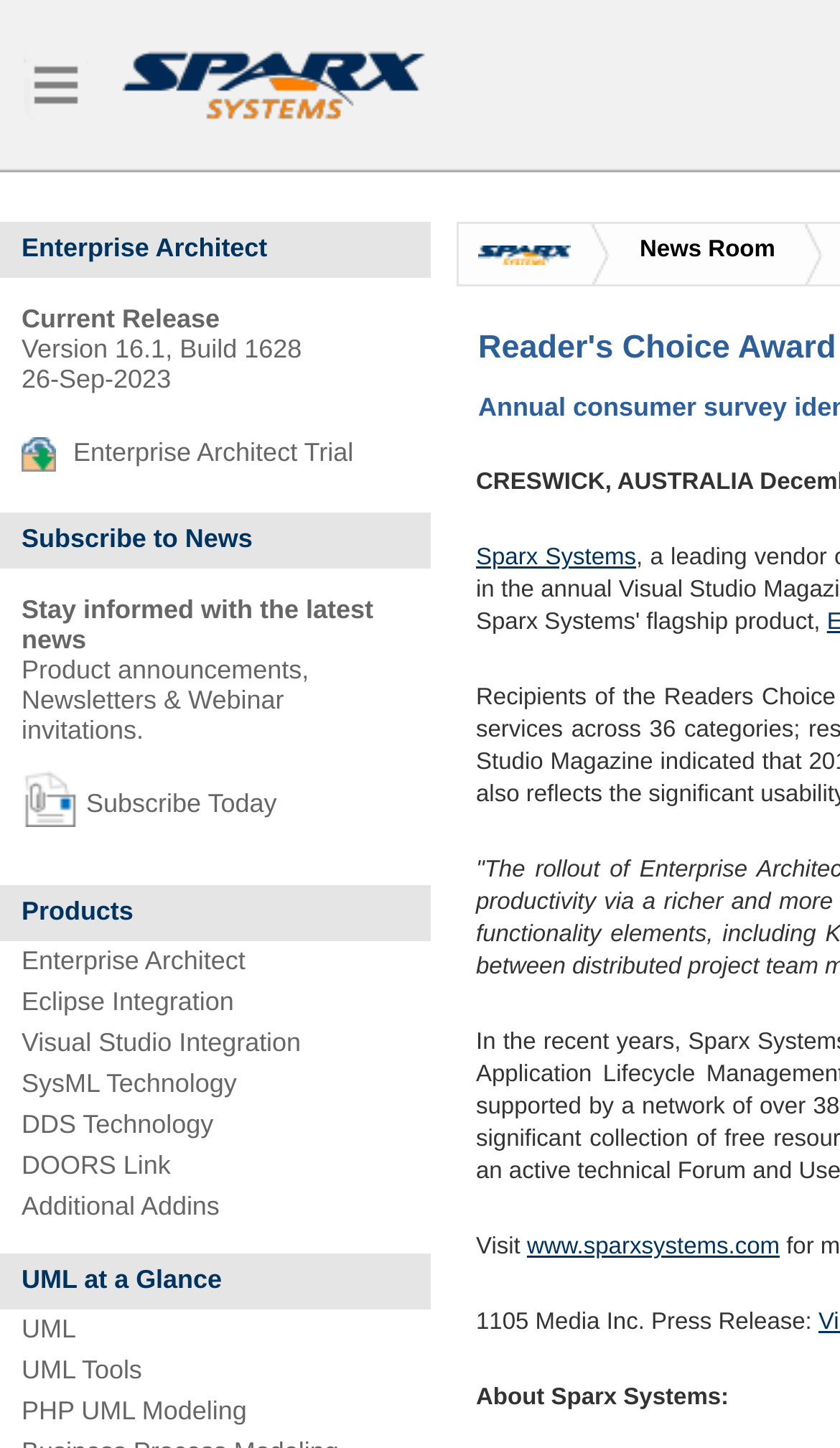Please provide a comprehensive answer to the question below using the information from the image: What is the purpose of the 'Subscribe to News' section?

I found the answer by looking at the heading 'Subscribe to News' with the bounding box coordinates [0.0, 0.354, 0.513, 0.393] and the static text 'Stay informed with the latest news' with the bounding box coordinates [0.026, 0.41, 0.445, 0.452]. This section is likely to be for users to subscribe to news and stay informed about the latest updates.